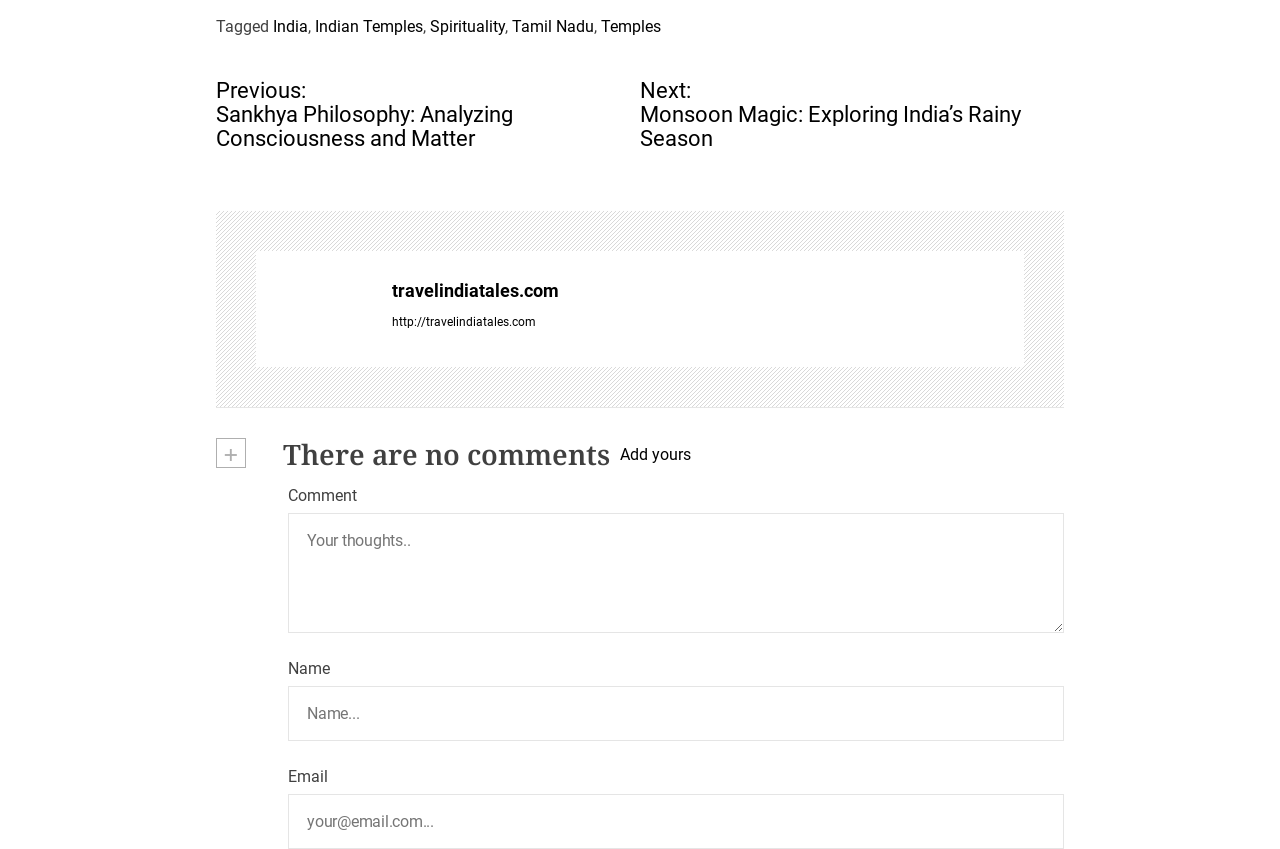Using the webpage screenshot, find the UI element described by HotLizard. Provide the bounding box coordinates in the format (top-left x, top-left y, bottom-right x, bottom-right y), ensuring all values are floating point numbers between 0 and 1.

None